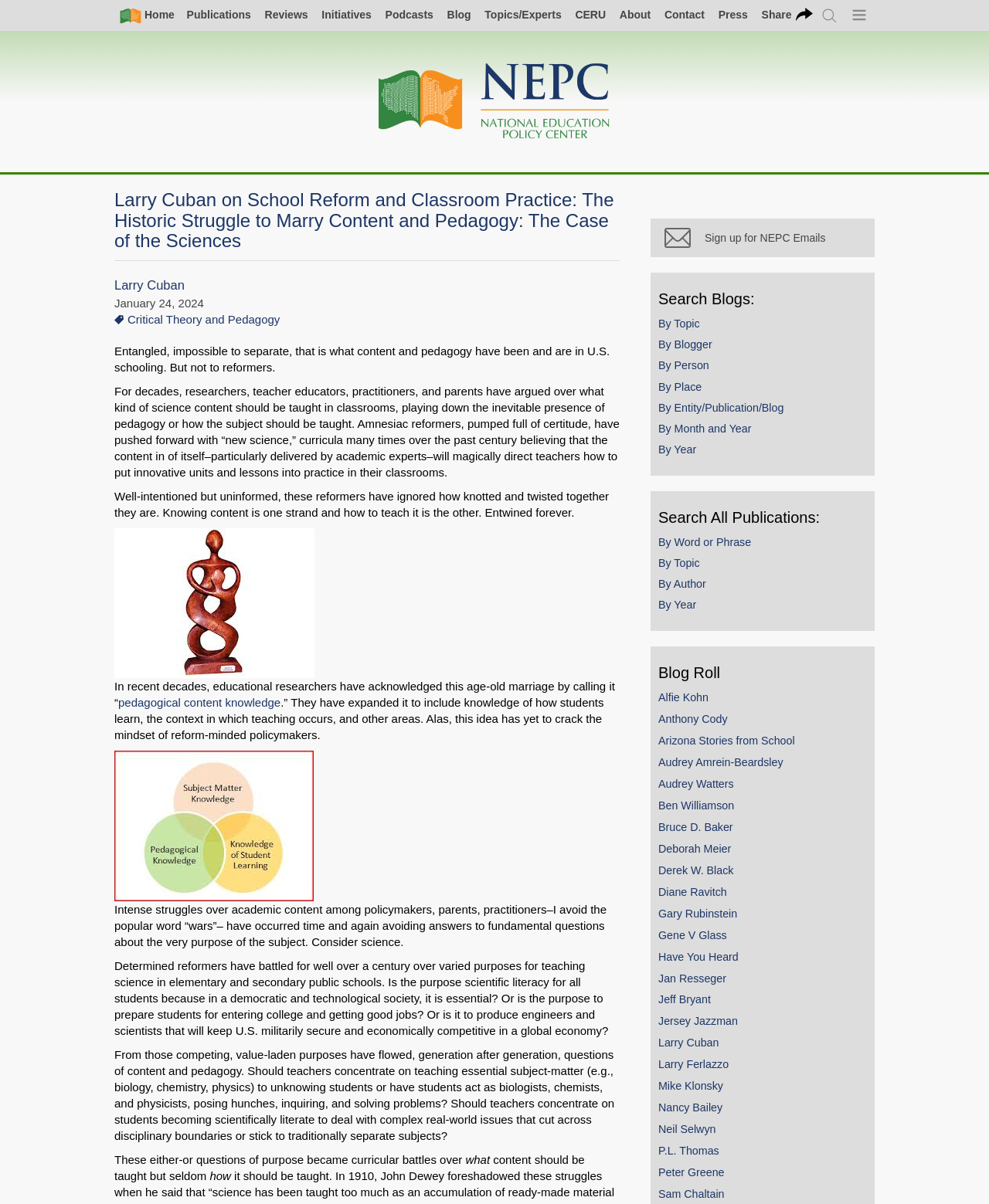Use a single word or phrase to answer this question: 
What is the name of the organization behind this website?

National Education Policy Center